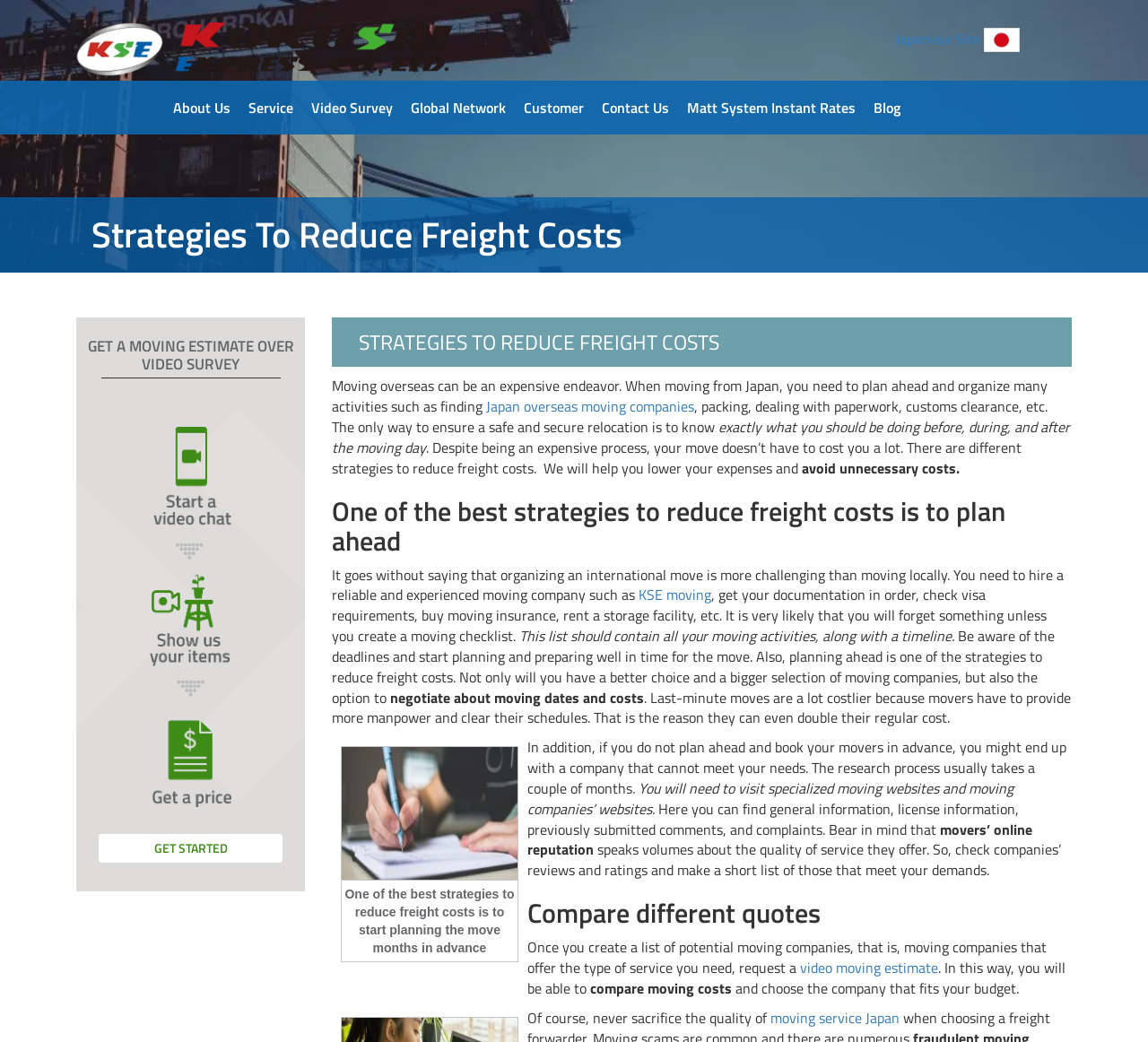Explain in detail what you observe on this webpage.

The webpage is about strategies to reduce freight costs, specifically for moving overseas from Japan. At the top, there is a navigation menu with links to "About Us", "Service", "Video Survey", "Global Network", "Customer", "Contact Us", "Matt System Instant Rates", and "Blog". Below the navigation menu, there is a heading "Strategies To Reduce Freight Costs" followed by a brief introduction to the challenges of moving overseas and the importance of planning ahead.

The main content of the webpage is divided into sections, each discussing a strategy to reduce freight costs. The first section emphasizes the importance of planning ahead, which includes creating a moving checklist, getting documentation in order, and booking a reliable moving company. There is an image of a person writing a moving plan, accompanied by a caption that reinforces the importance of planning ahead.

The next section discusses the benefits of comparing different quotes from moving companies. It advises visitors to request a video moving estimate and compare moving costs to choose the company that fits their budget. There is a link to a "video moving estimate" and a mention of "moving service Japan".

Finally, there is a call-to-action section with a heading "GET A MOVING ESTIMATE OVER VIDEO SURVEY" and a button "GET STARTED". This section encourages visitors to take action and get a moving estimate. Throughout the webpage, there are links to other relevant pages, such as "Kokusai Express Japan" and "Japan overseas moving companies".